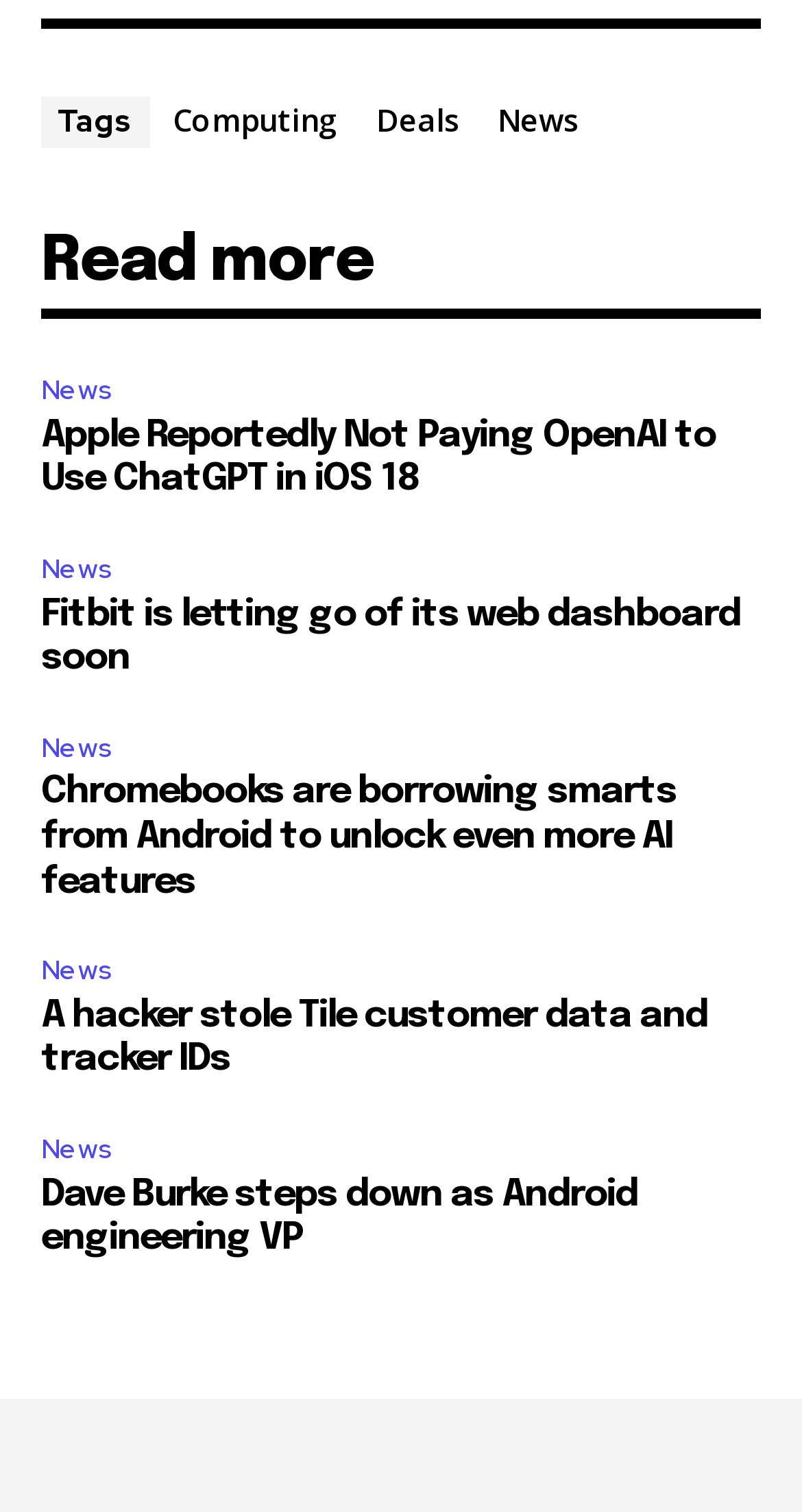What is the company mentioned in the second news article? From the image, respond with a single word or brief phrase.

Fitbit